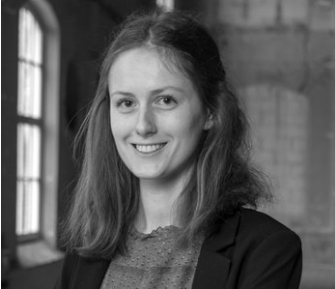What is the attire suitable for?
From the details in the image, provide a complete and detailed answer to the question.

The caption describes the woman's outfit as 'formal or business casual attire', which is suitable for a workplace environment. This is inferred from the dark blazer and light, textured top she is wearing.